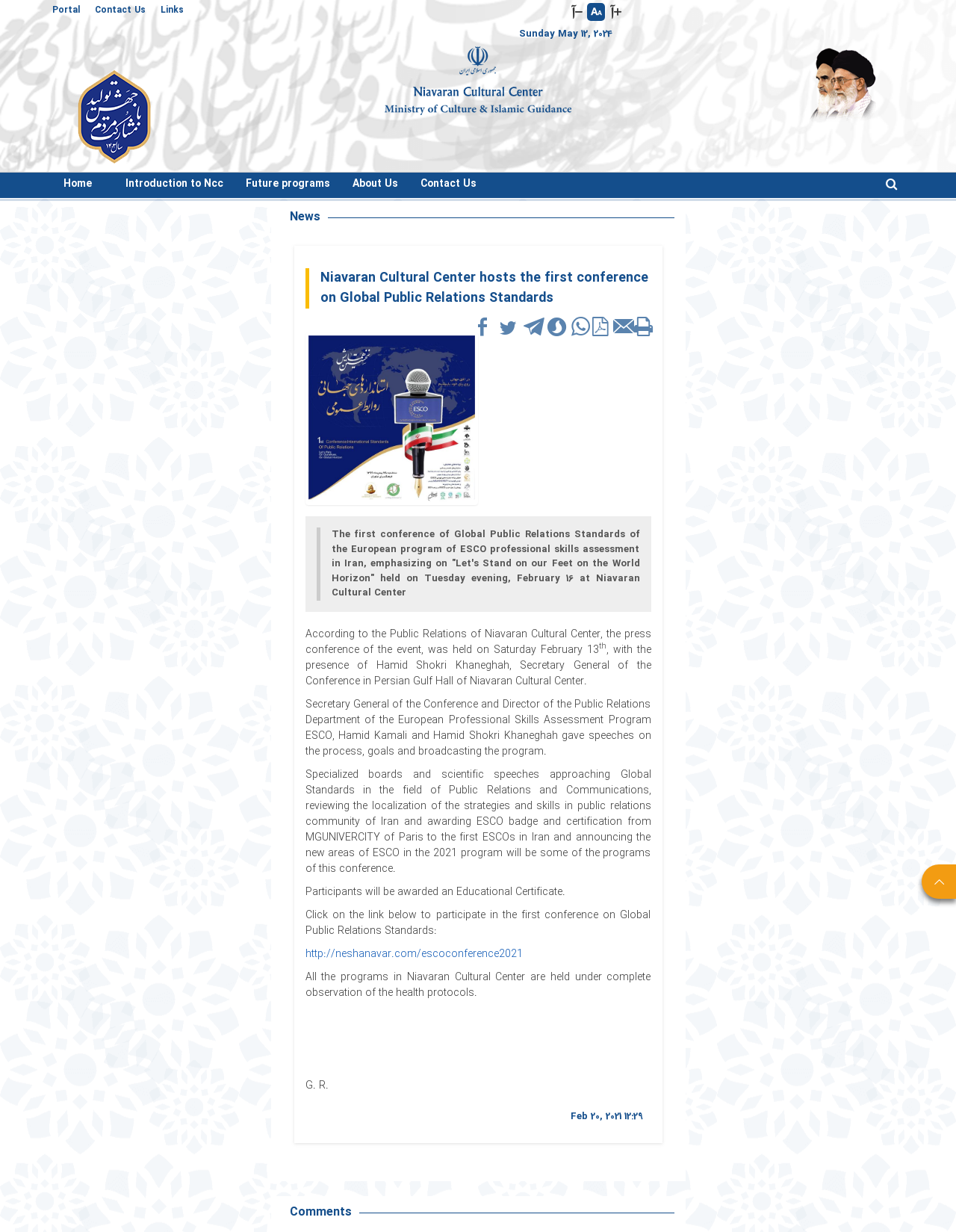Determine the bounding box coordinates of the clickable element to achieve the following action: 'Visit Terms page'. Provide the coordinates as four float values between 0 and 1, formatted as [left, top, right, bottom].

None